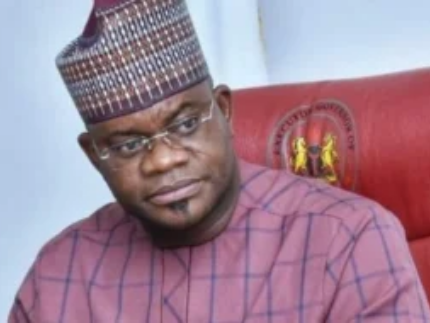What is Yahaya Bello's expression in the image?
Using the visual information from the image, give a one-word or short-phrase answer.

Contemplative